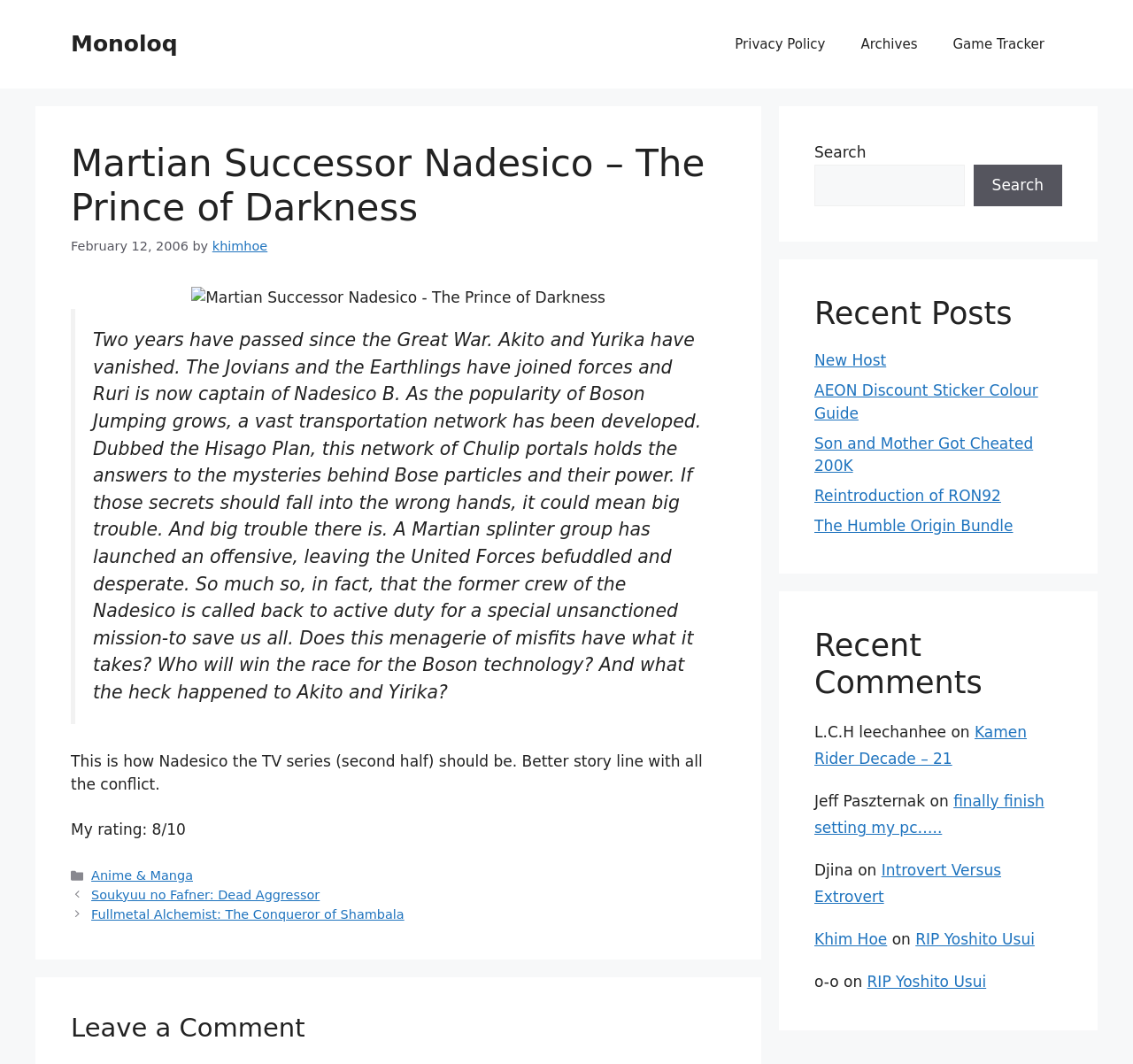Identify the bounding box of the HTML element described here: "Kamen Rider Decade – 21". Provide the coordinates as four float numbers between 0 and 1: [left, top, right, bottom].

[0.719, 0.679, 0.906, 0.721]